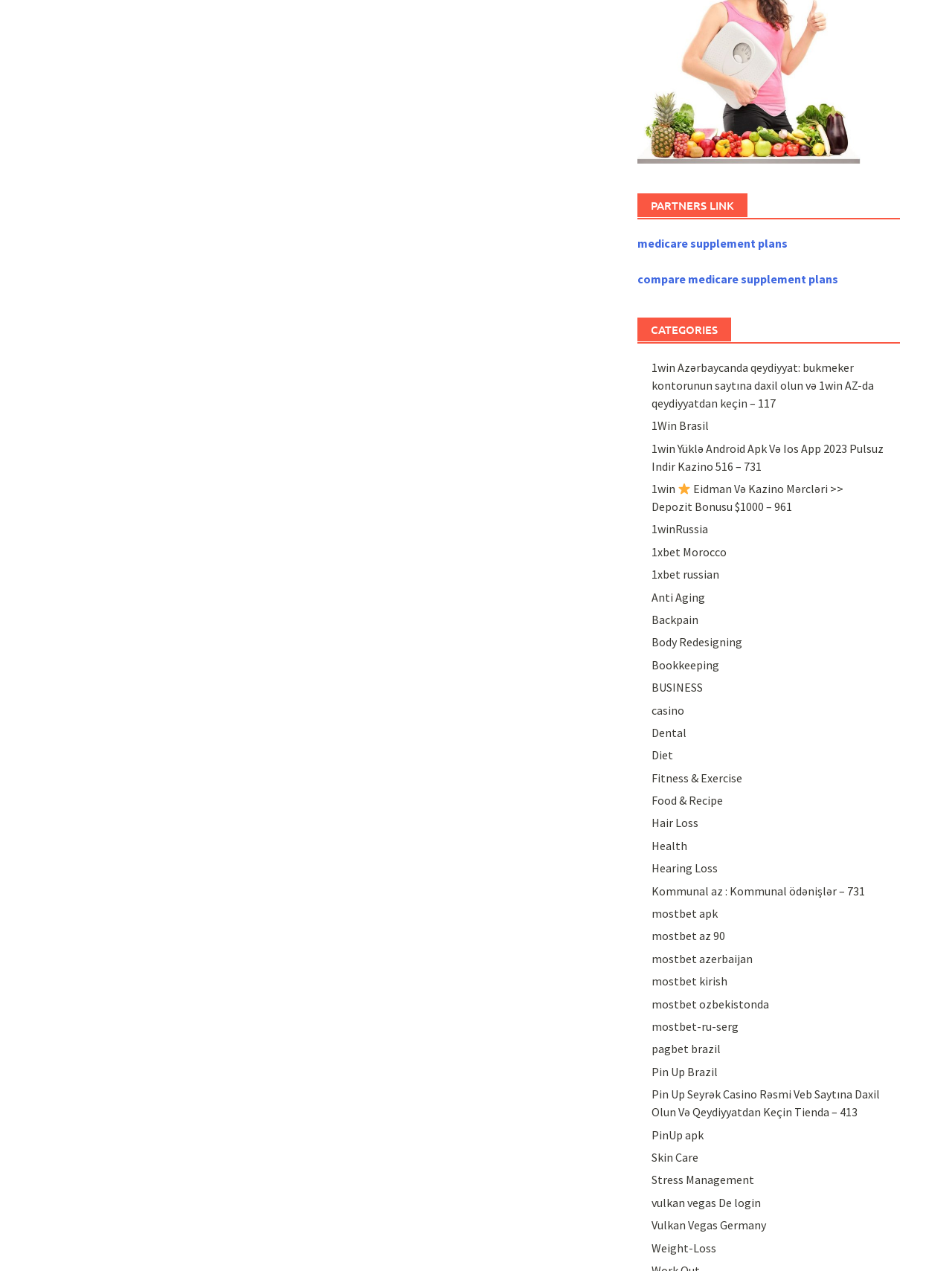Determine the bounding box coordinates for the element that should be clicked to follow this instruction: "Click on the DevTools link". The coordinates should be given as four float numbers between 0 and 1, in the format [left, top, right, bottom].

None